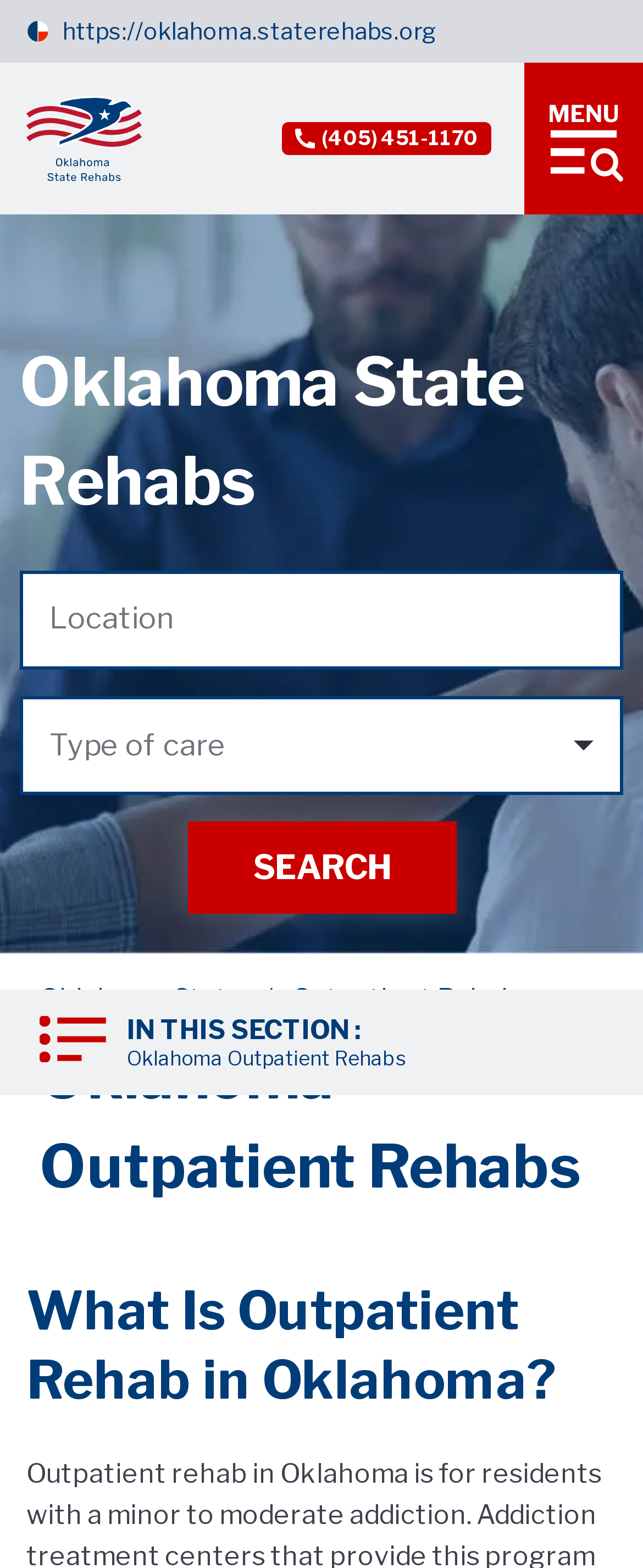What is the topic of the section below the search button? Based on the image, give a response in one word or a short phrase.

What Is Outpatient Rehab in Oklahoma?